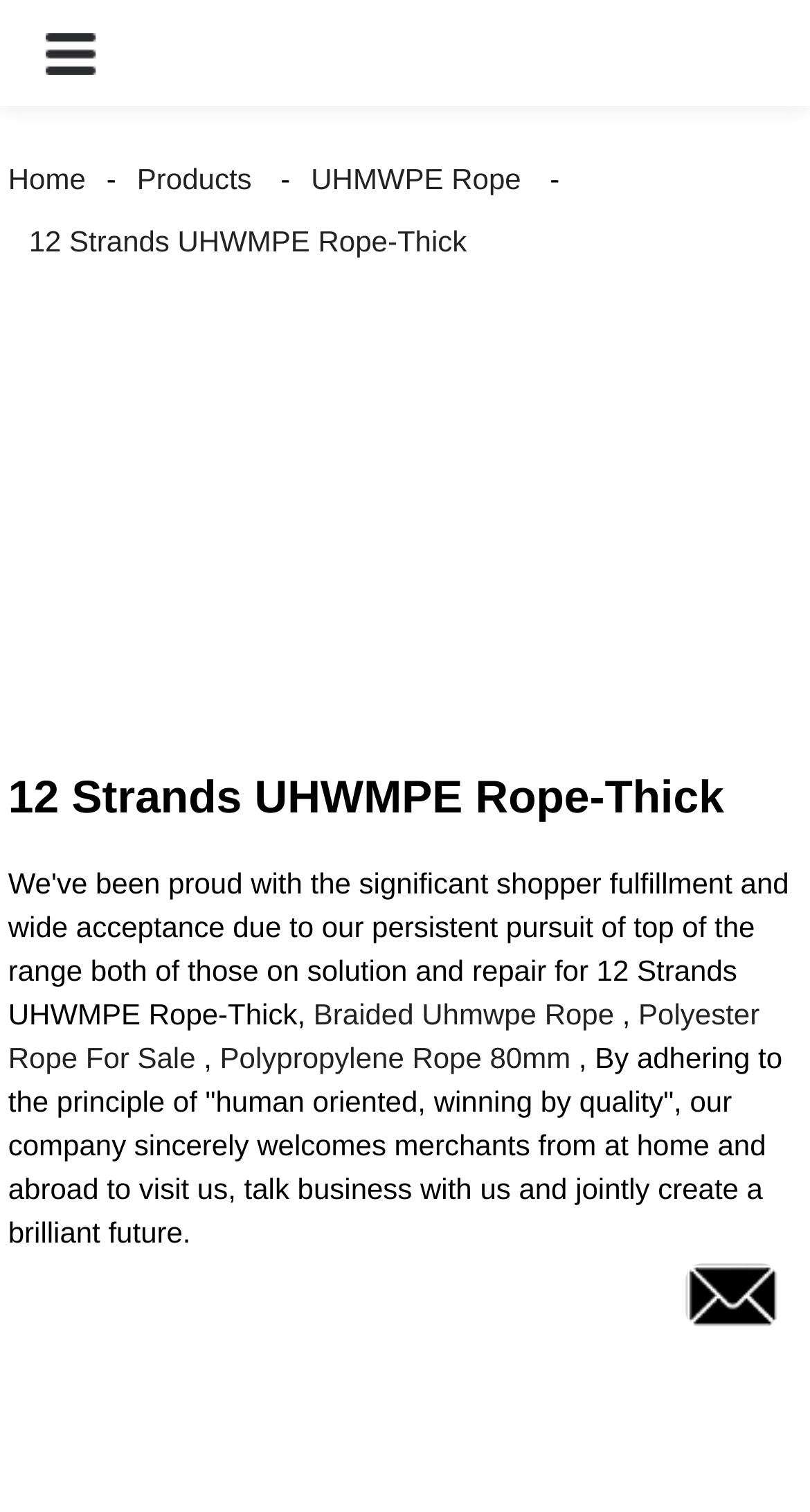Please provide a short answer using a single word or phrase for the question:
What other type of rope is mentioned on the webpage?

Polyester Rope